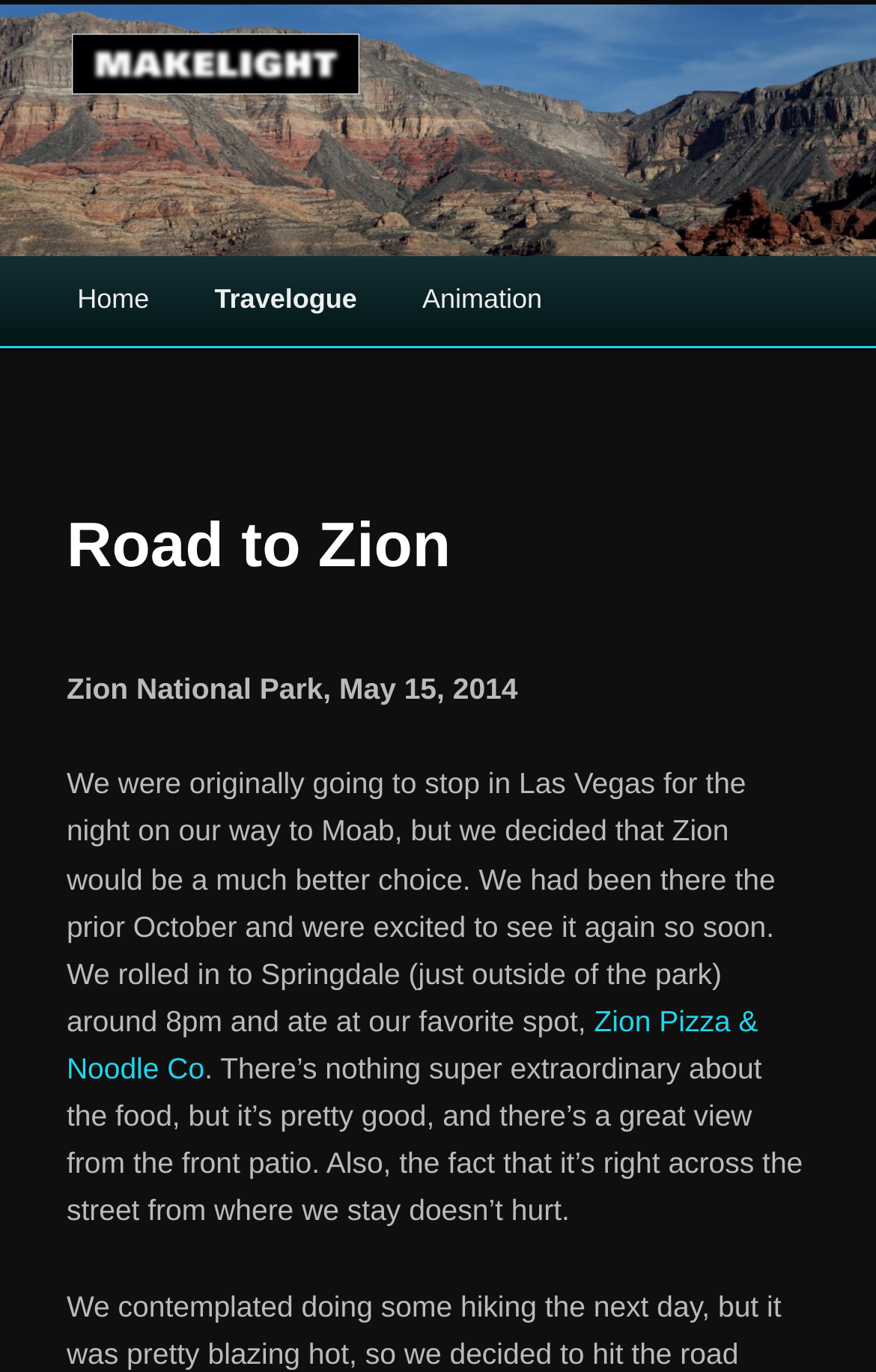Reply to the question with a single word or phrase:
What is the location mentioned as being outside of the park?

Springdale